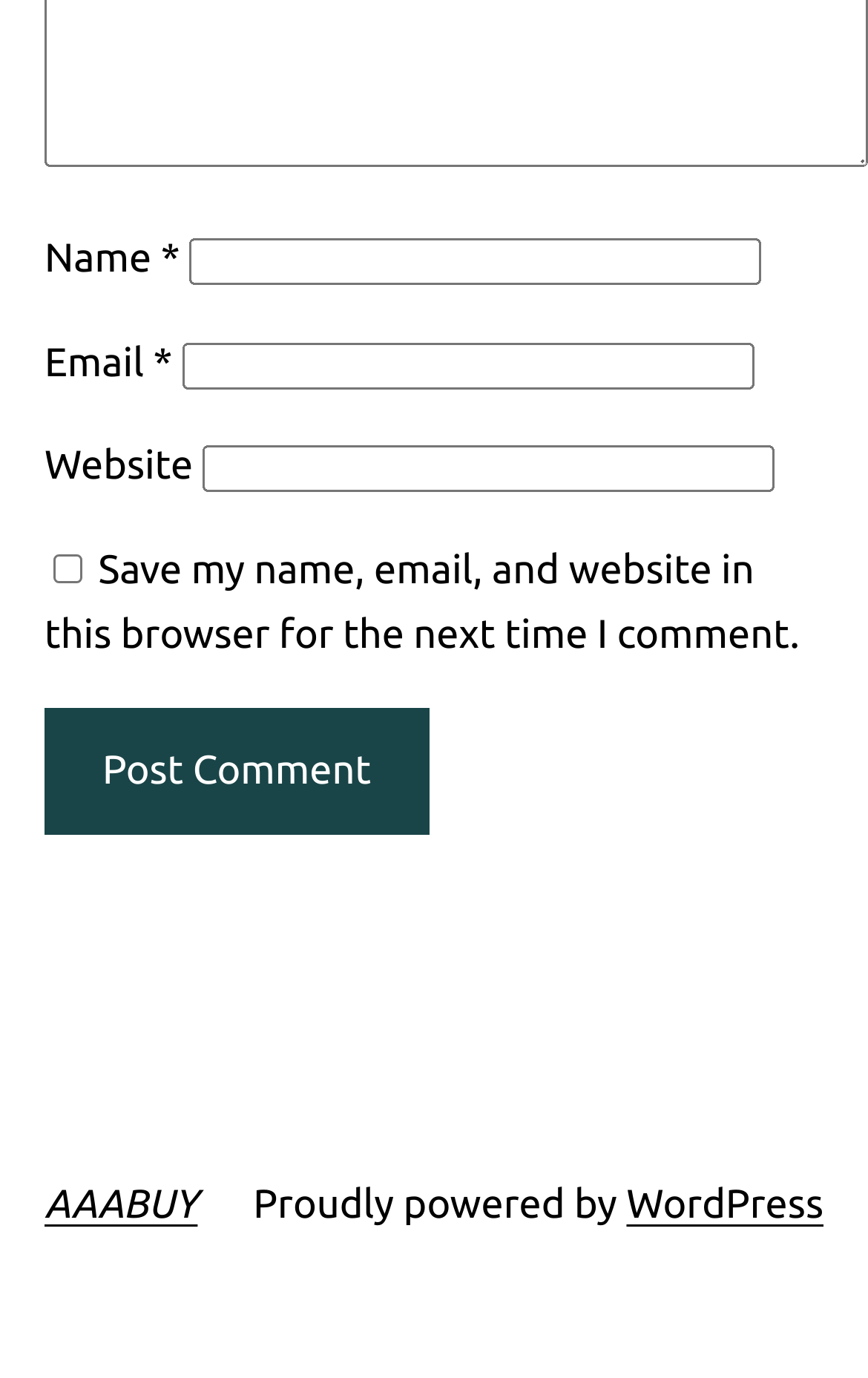Determine the bounding box coordinates in the format (top-left x, top-left y, bottom-right x, bottom-right y). Ensure all values are floating point numbers between 0 and 1. Identify the bounding box of the UI element described by: WordPress

[0.722, 0.857, 0.949, 0.889]